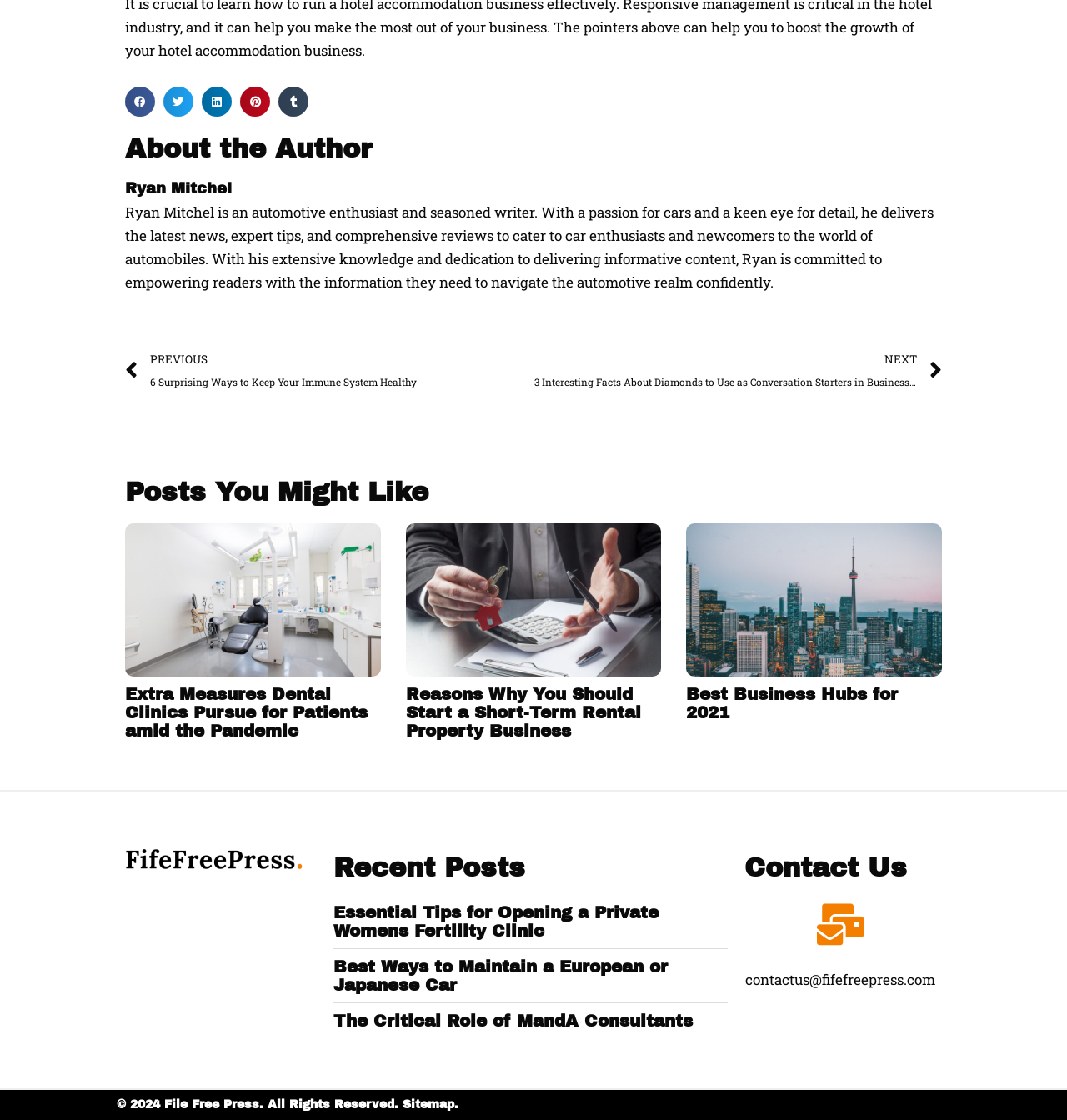Identify the bounding box coordinates of the section to be clicked to complete the task described by the following instruction: "Go to previous post". The coordinates should be four float numbers between 0 and 1, formatted as [left, top, right, bottom].

[0.117, 0.31, 0.5, 0.352]